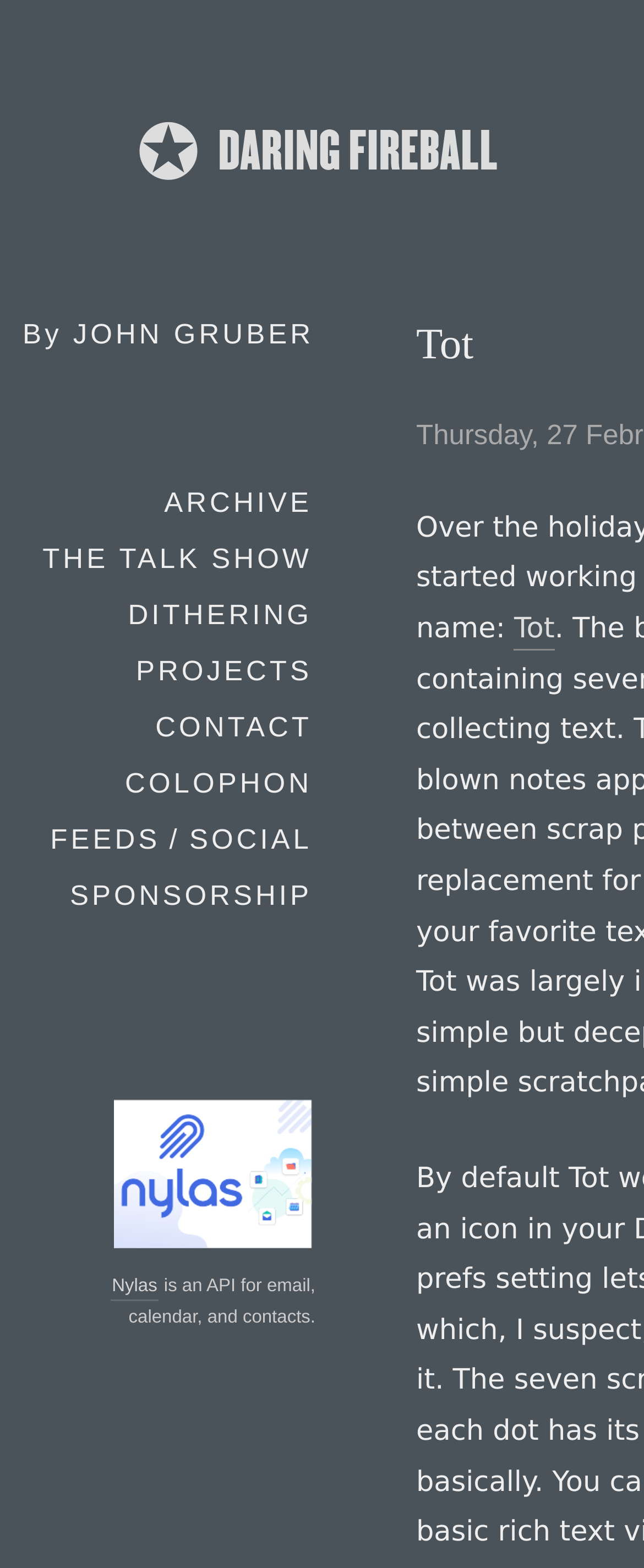Give a concise answer using only one word or phrase for this question:
How many links are there in the webpage?

11